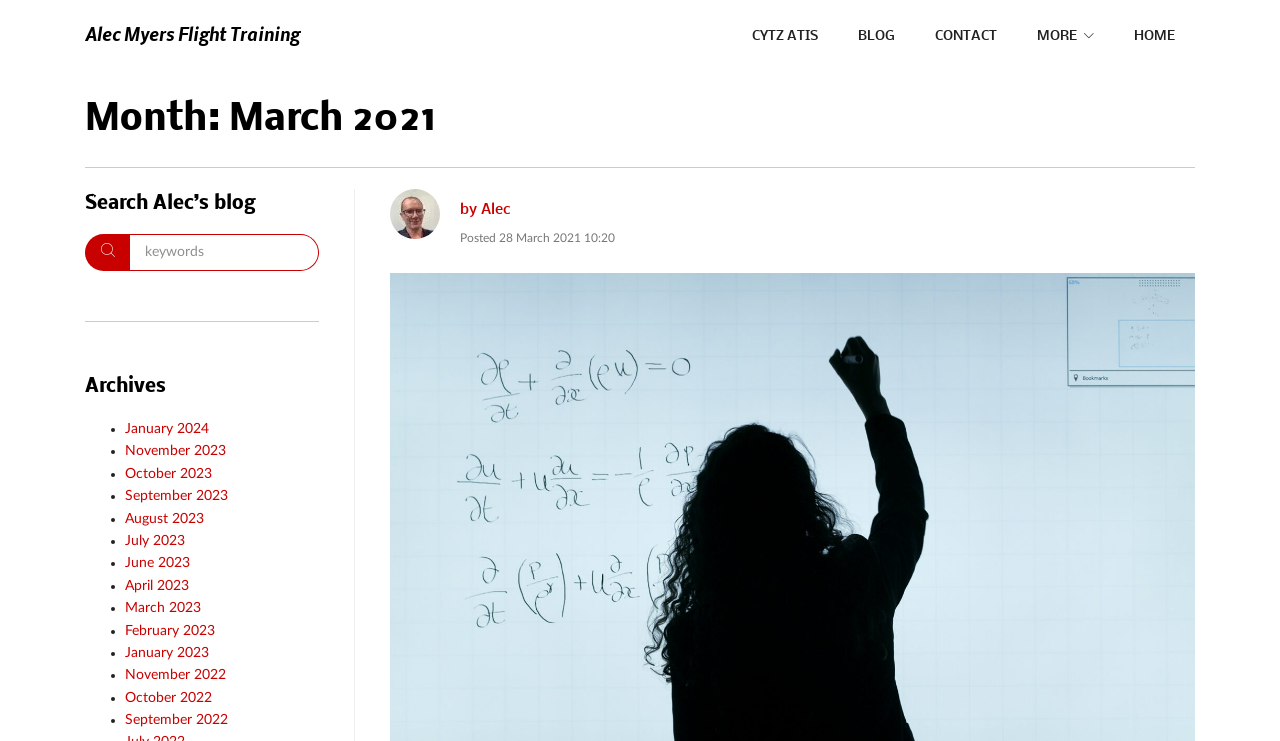Provide the bounding box coordinates of the UI element that matches the description: "Alec Myers Flight Training".

[0.066, 0.023, 0.234, 0.073]